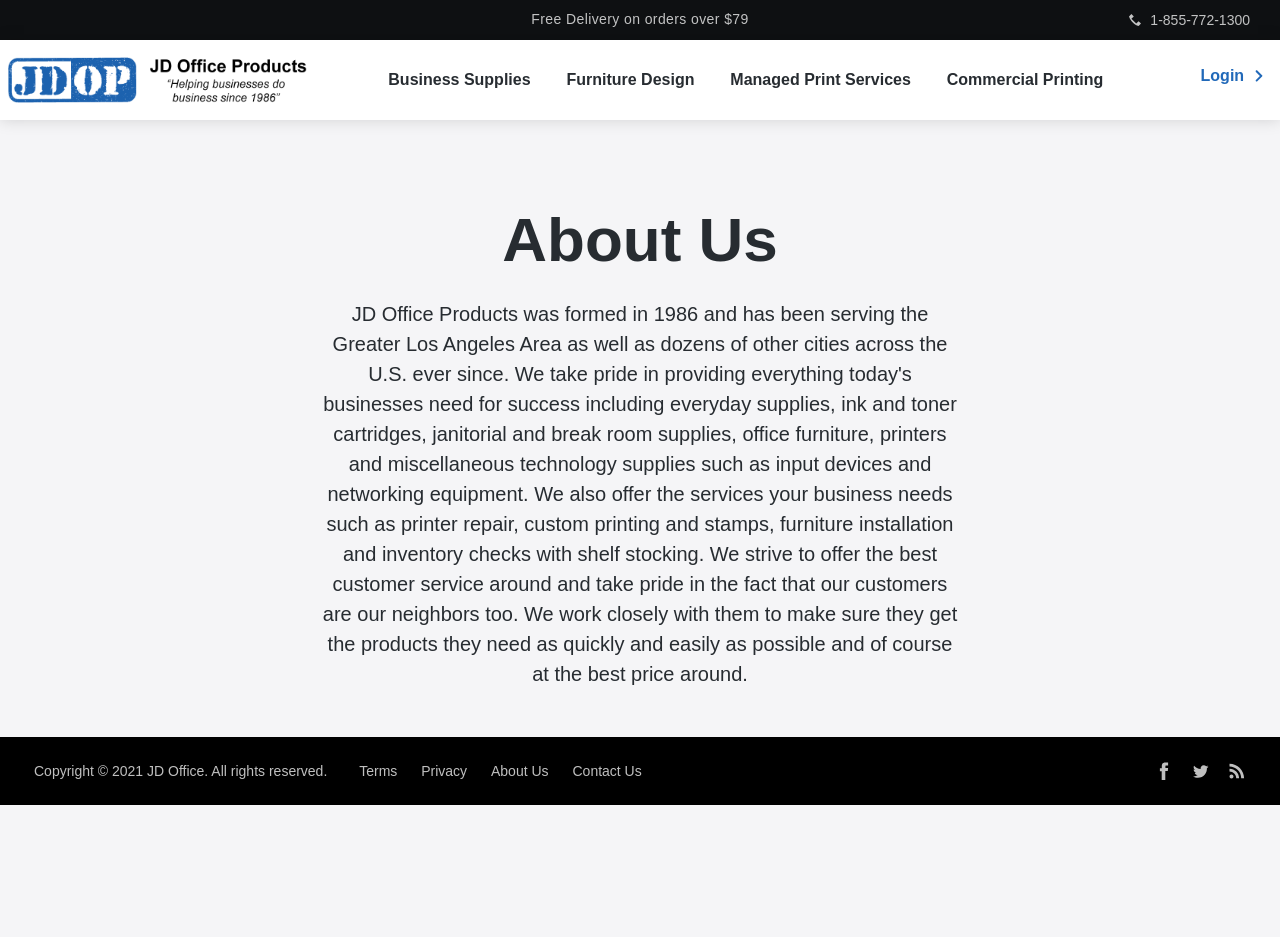Specify the bounding box coordinates of the area to click in order to execute this command: 'subscribe to Entries RSS'. The coordinates should consist of four float numbers ranging from 0 to 1, and should be formatted as [left, top, right, bottom].

None